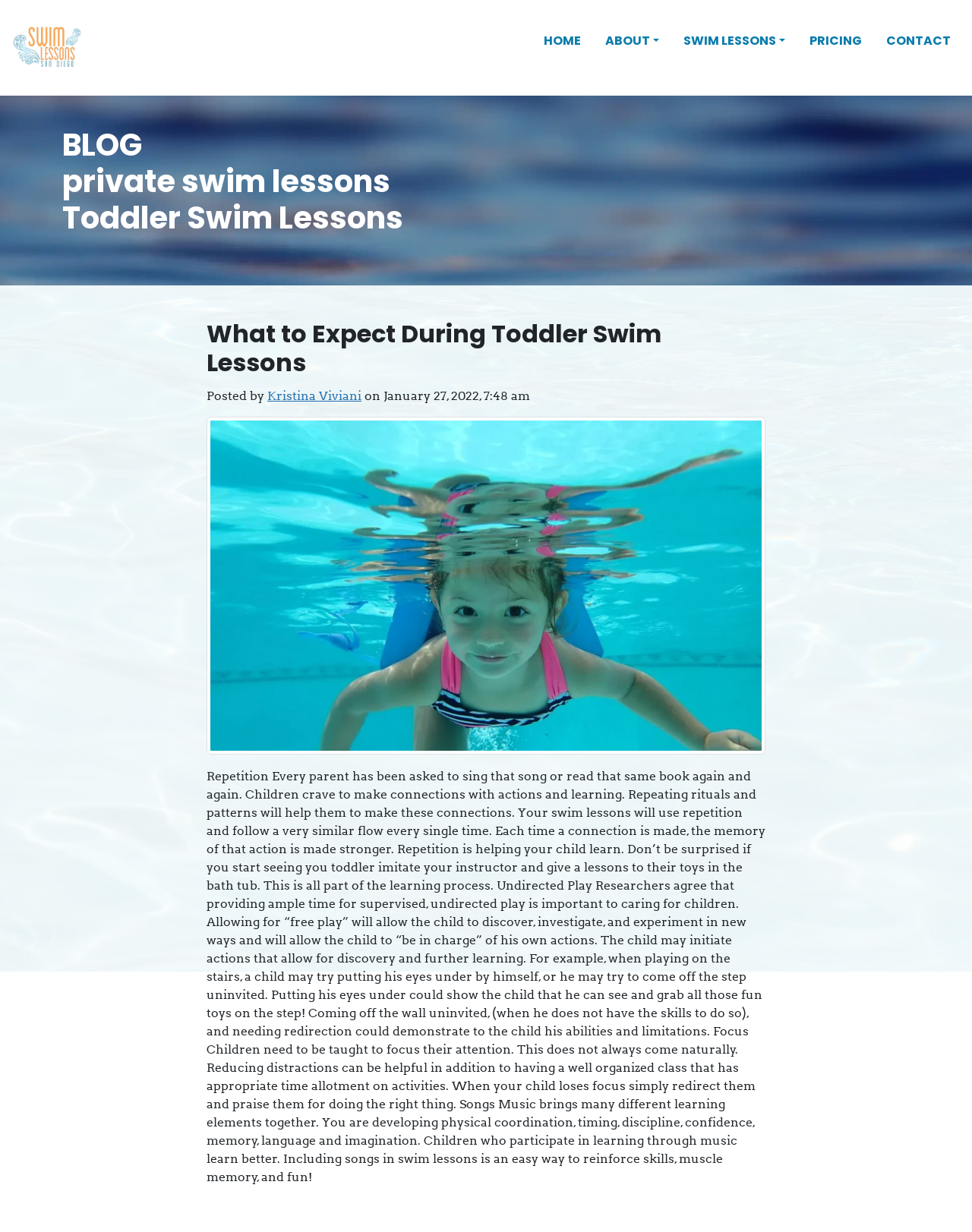Please find the bounding box coordinates of the section that needs to be clicked to achieve this instruction: "Click ABOUT".

[0.616, 0.022, 0.684, 0.046]